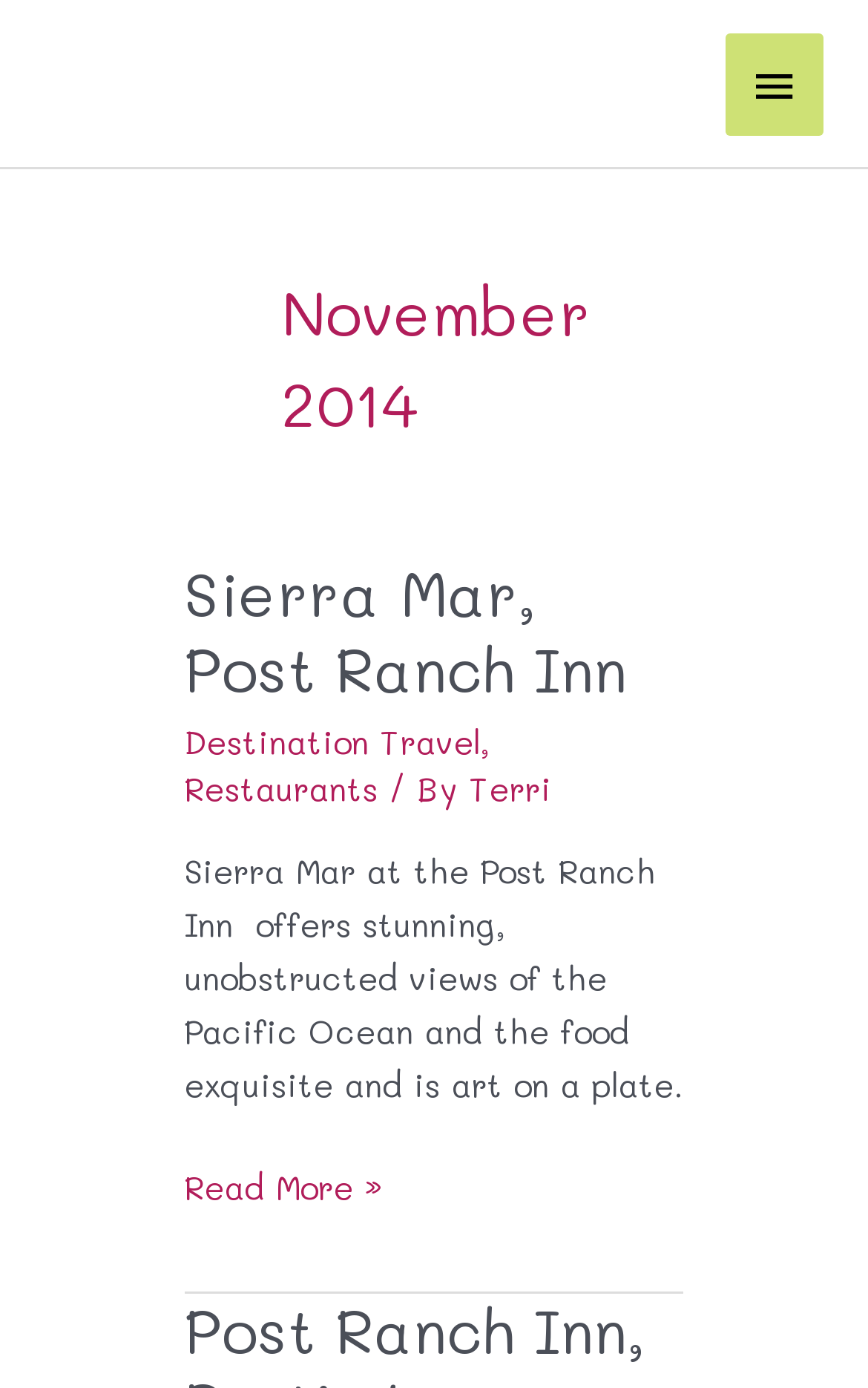Craft a detailed narrative of the webpage's structure and content.

The webpage appears to be a blog post or article from November 2014, written by Terri Brewster. At the top right corner, there is a main menu button labeled "Main Menu". Below the title "November 2014", there is an article section that takes up most of the page. 

The article section is divided into several parts. At the top, there is a heading "Sierra Mar, Post Ranch Inn", followed by a link with the same text. Below this, there are three links: "Destination Travel", "Restaurants", and "Terri", with a static text "/ By" in between the second and third links. 

Further down, there is a paragraph of text that describes Sierra Mar at the Post Ranch Inn, mentioning its stunning views of the Pacific Ocean and exquisite food. At the very bottom of the article section, there is a "Read More" link related to Sierra Mar, Post Ranch Inn.